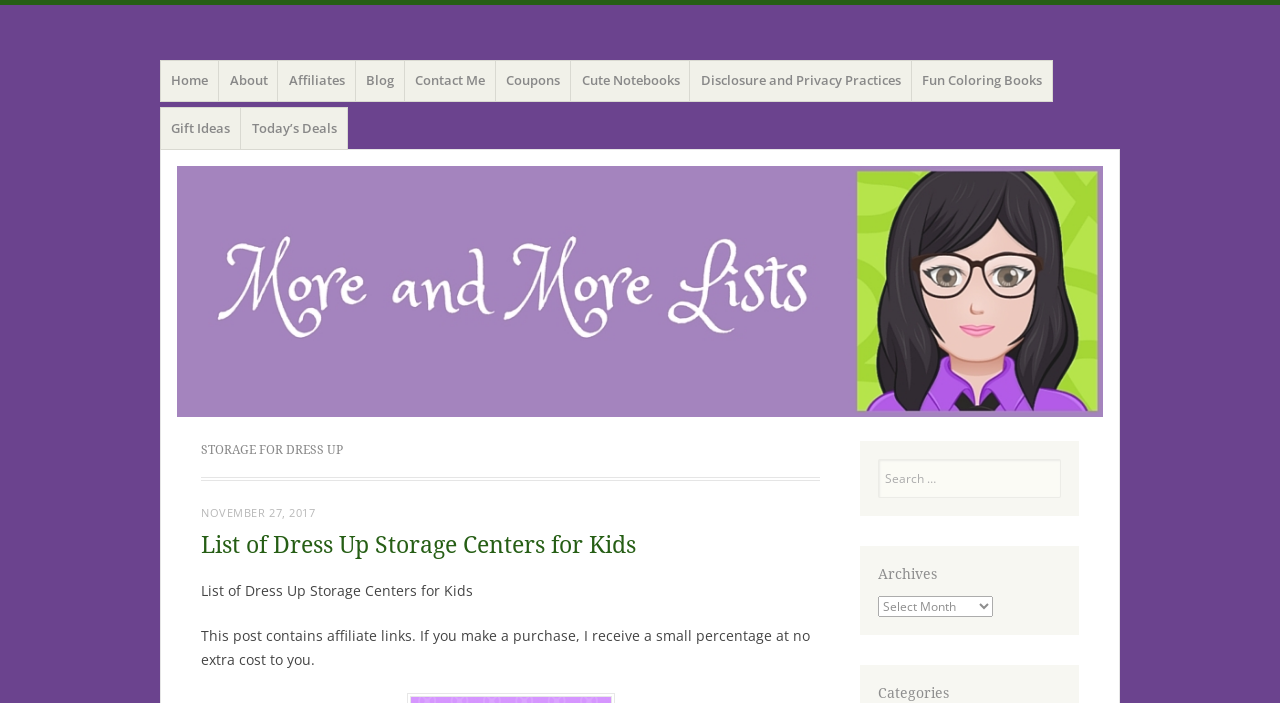How can users navigate the webpage's content?
Provide an in-depth and detailed answer to the question.

The webpage provides various links to different sections, such as 'Home', 'About', 'Blog', and 'Contact Me', which allow users to navigate to specific content. Additionally, the webpage has a search function, which enables users to search for specific keywords or topics within the webpage's content.